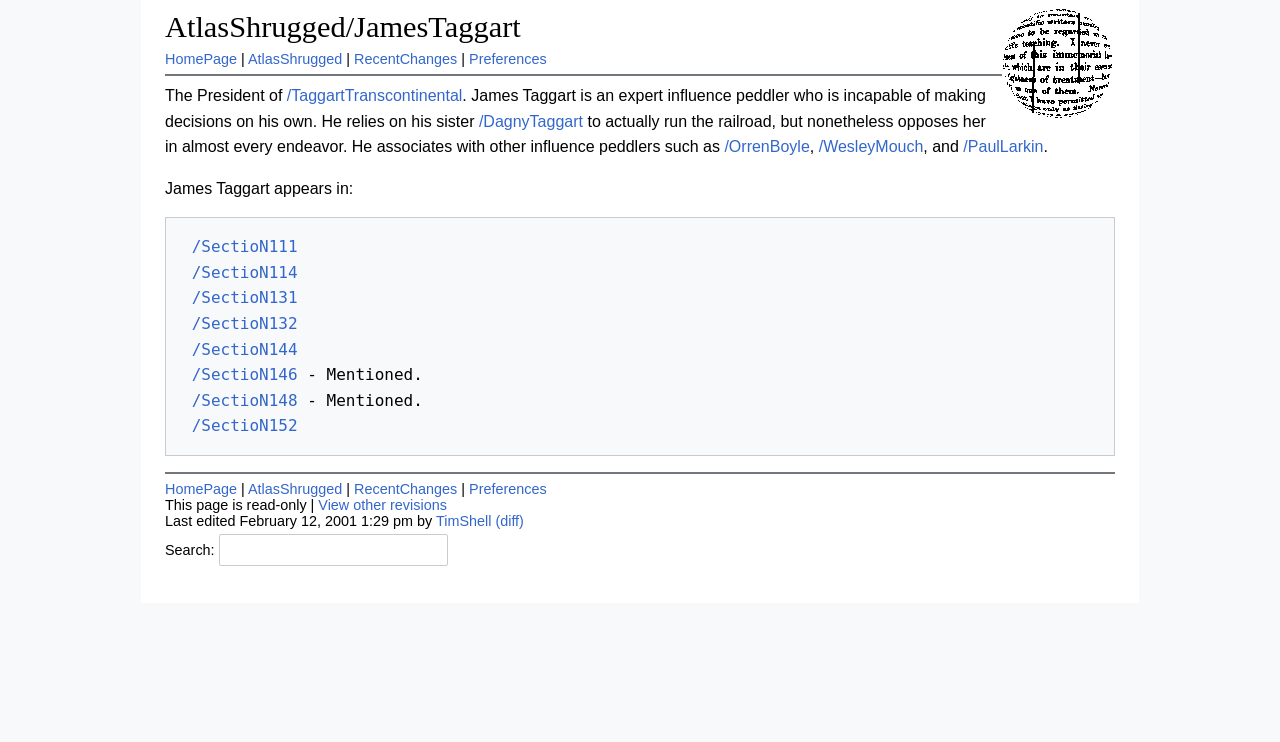Can you specify the bounding box coordinates for the region that should be clicked to fulfill this instruction: "go to AtlasShrugged page".

[0.129, 0.013, 0.407, 0.059]